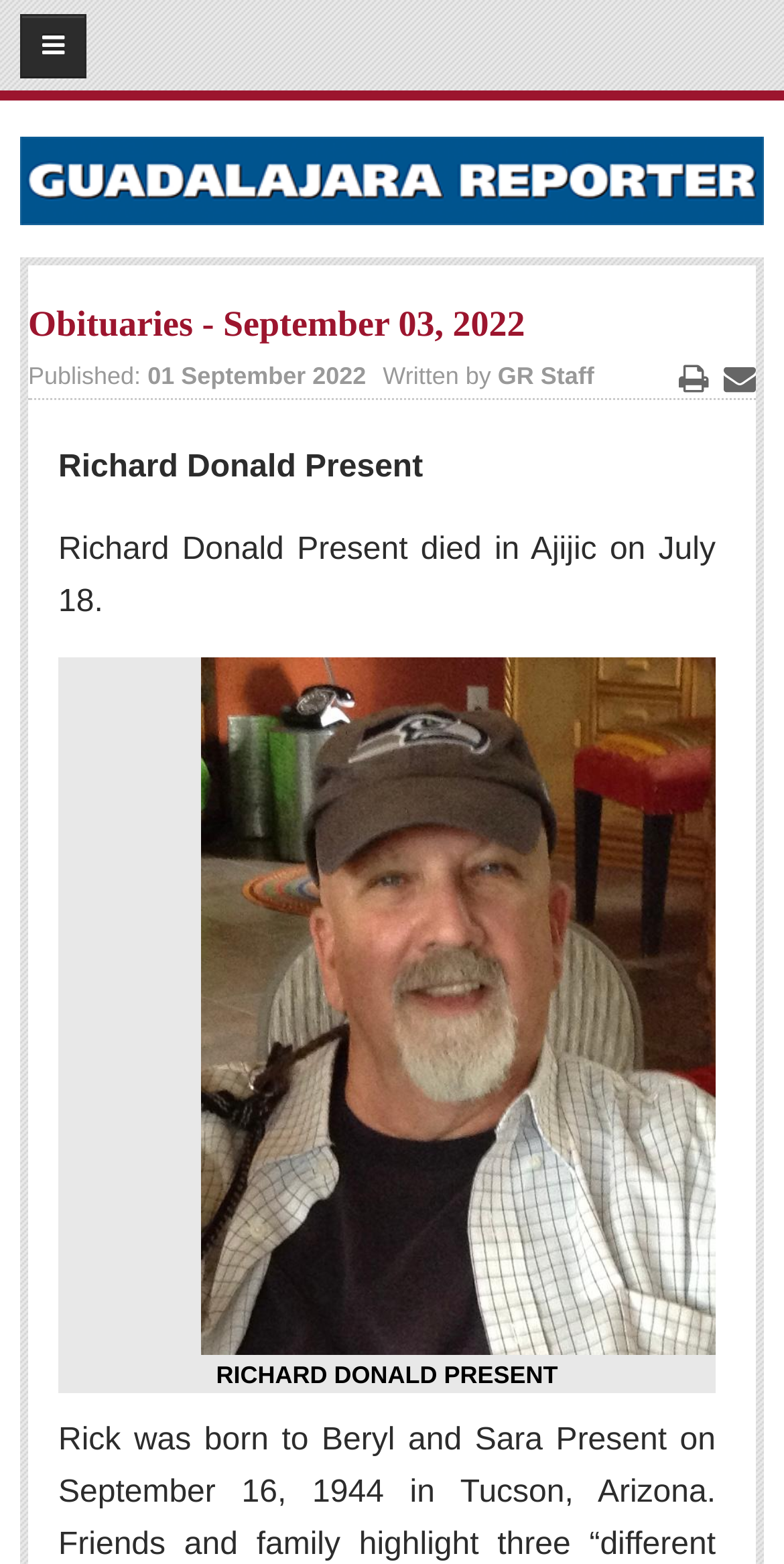Specify the bounding box coordinates of the area to click in order to follow the given instruction: "Submit a story."

[0.051, 0.287, 0.946, 0.326]